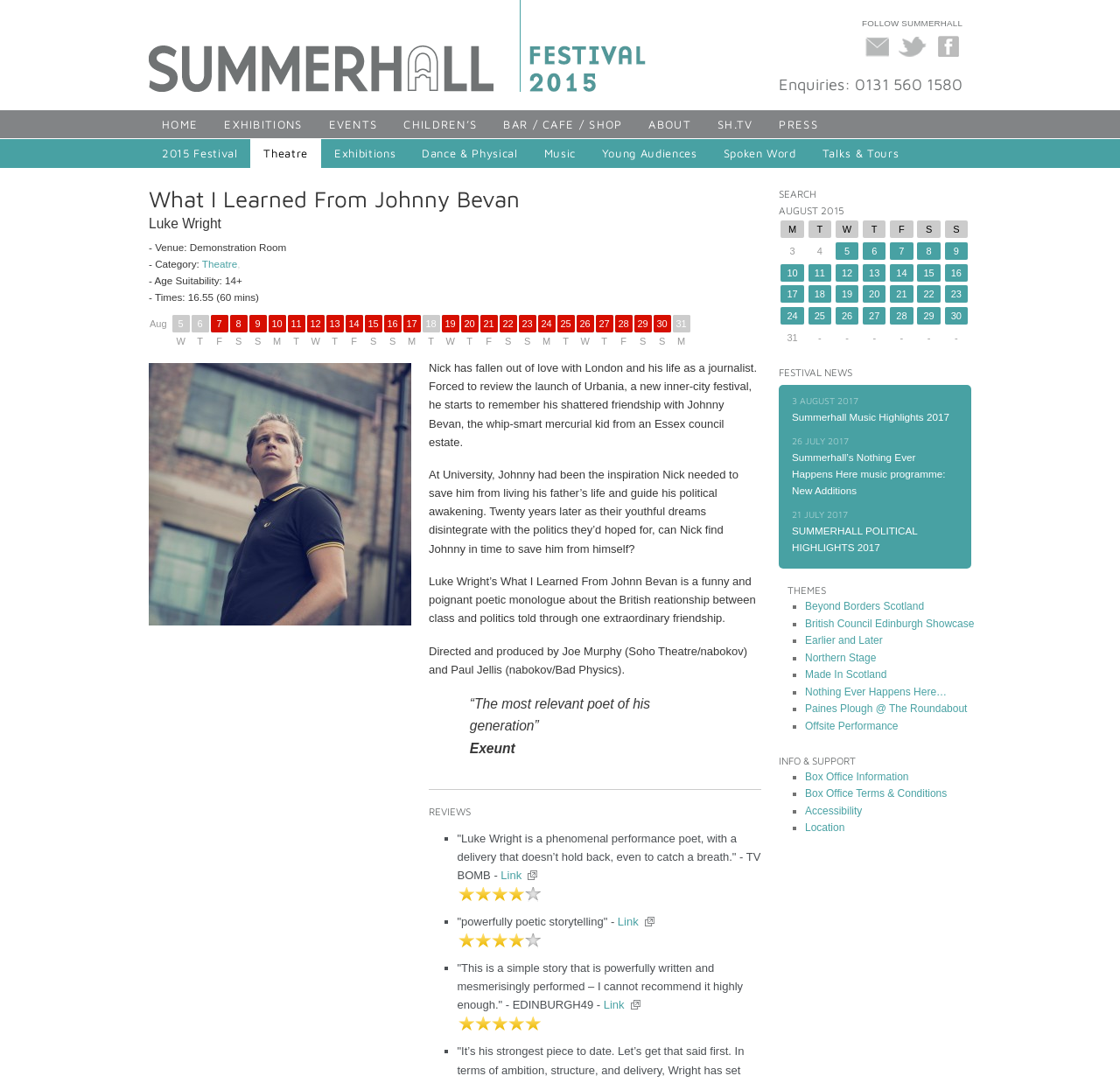Point out the bounding box coordinates of the section to click in order to follow this instruction: "Follow Summerhall on Twitter".

[0.799, 0.052, 0.828, 0.064]